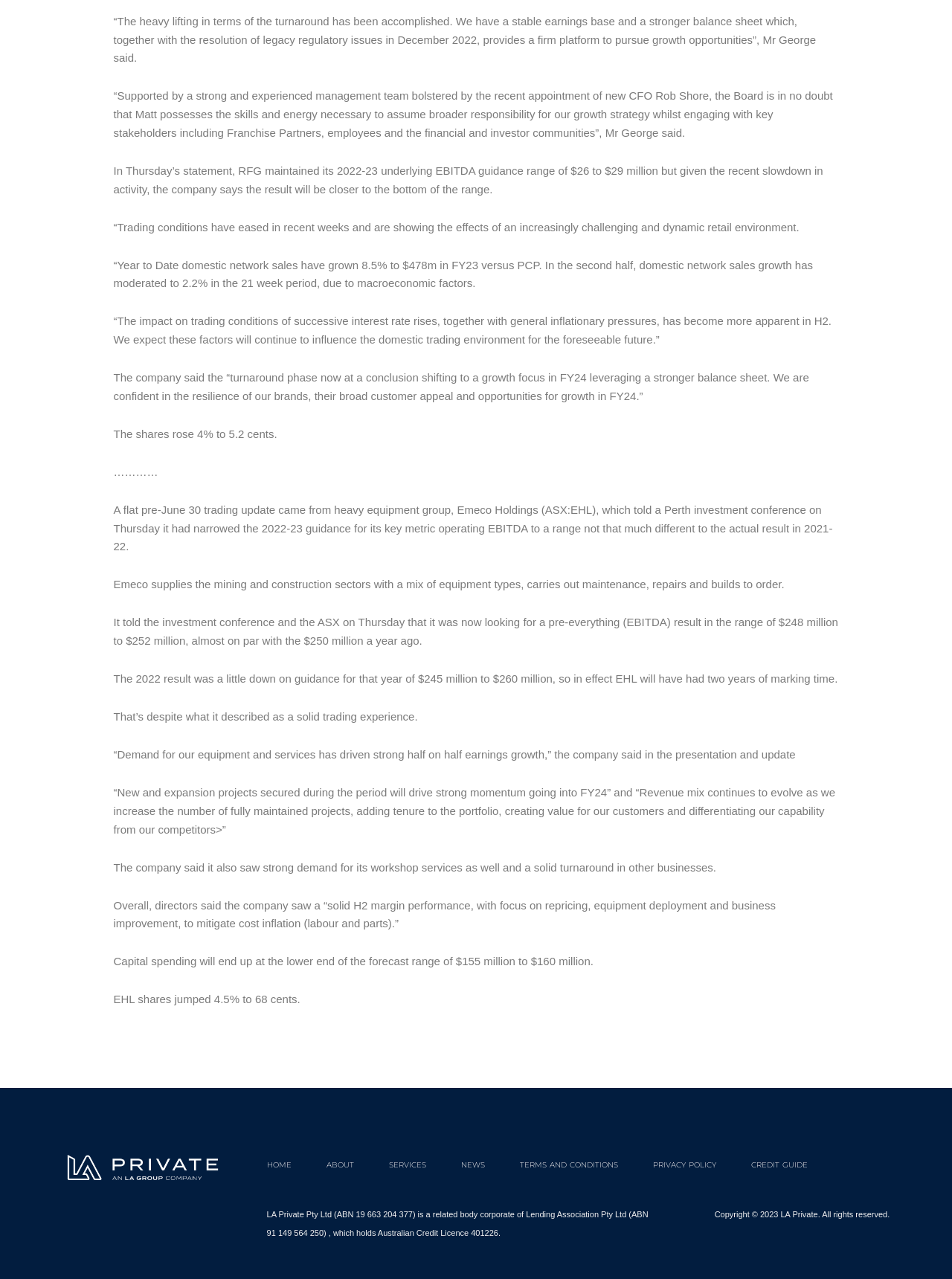What is the current share price of Emeco Holdings?
Answer briefly with a single word or phrase based on the image.

68 cents